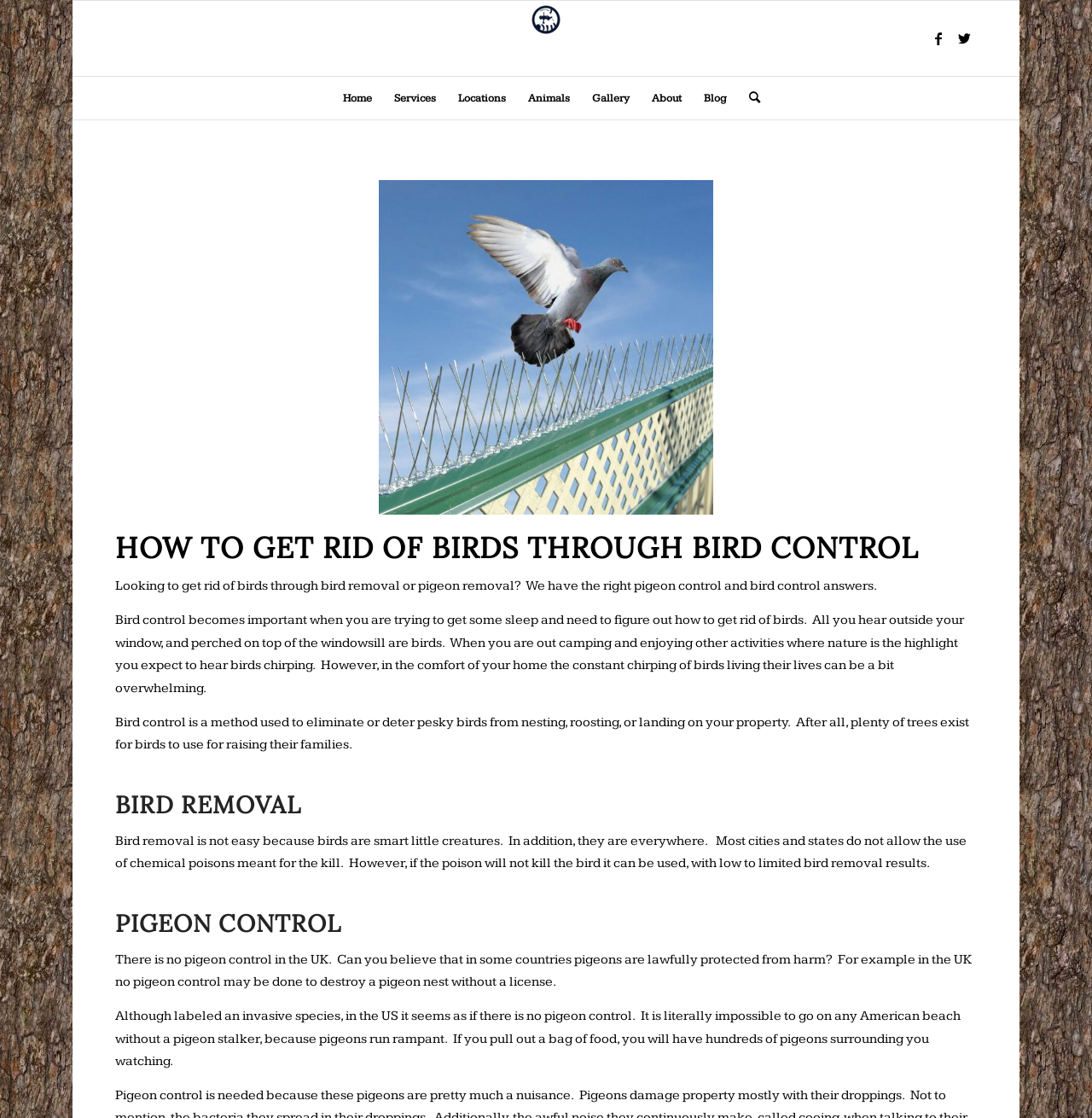Identify the bounding box coordinates for the UI element described as: "alt="Advanced Animal Removal"". The coordinates should be provided as four floats between 0 and 1: [left, top, right, bottom].

[0.483, 0.001, 0.517, 0.068]